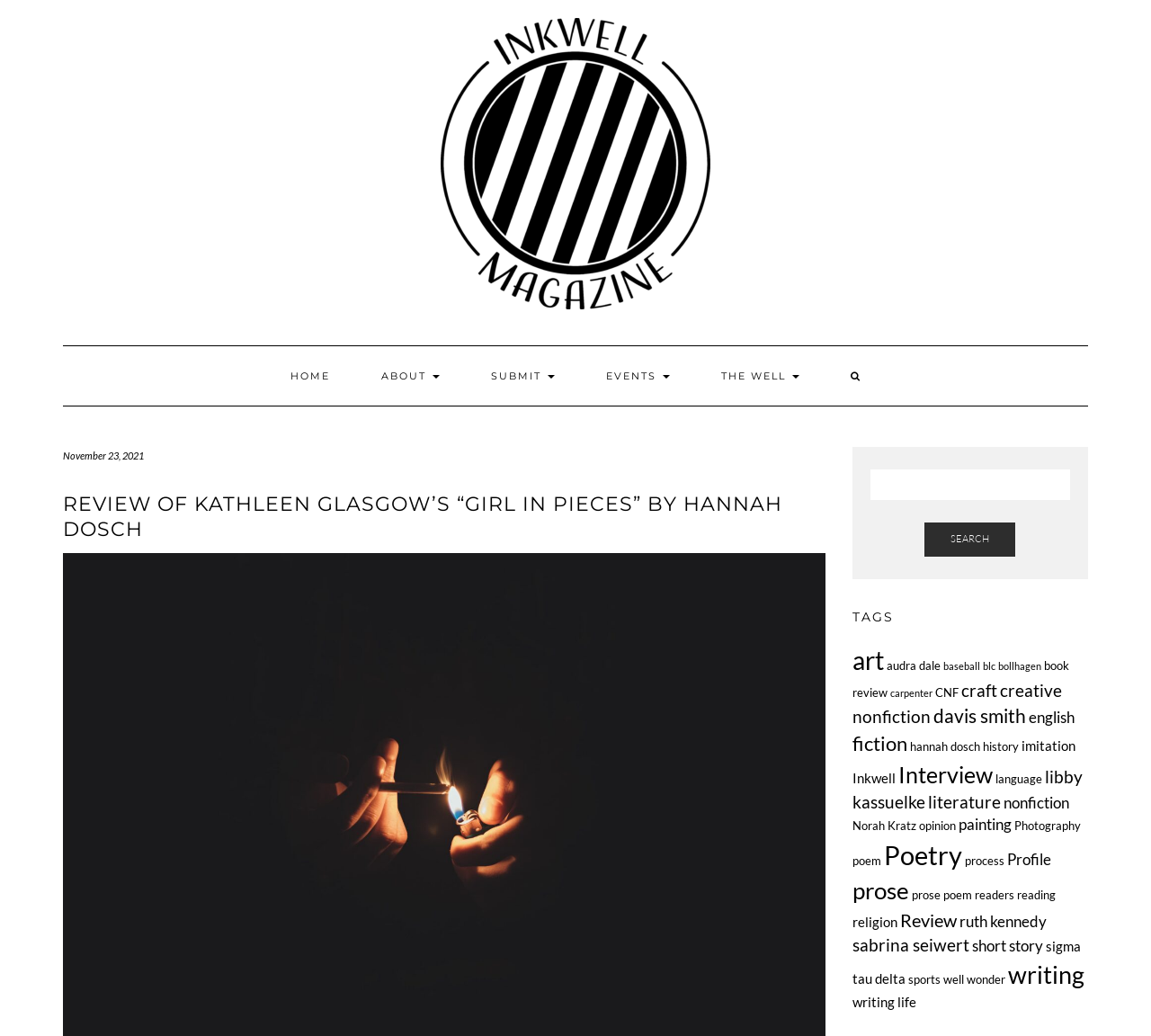Extract the main heading text from the webpage.

REVIEW OF KATHLEEN GLASGOW’S “GIRL IN PIECES” BY HANNAH DOSCH